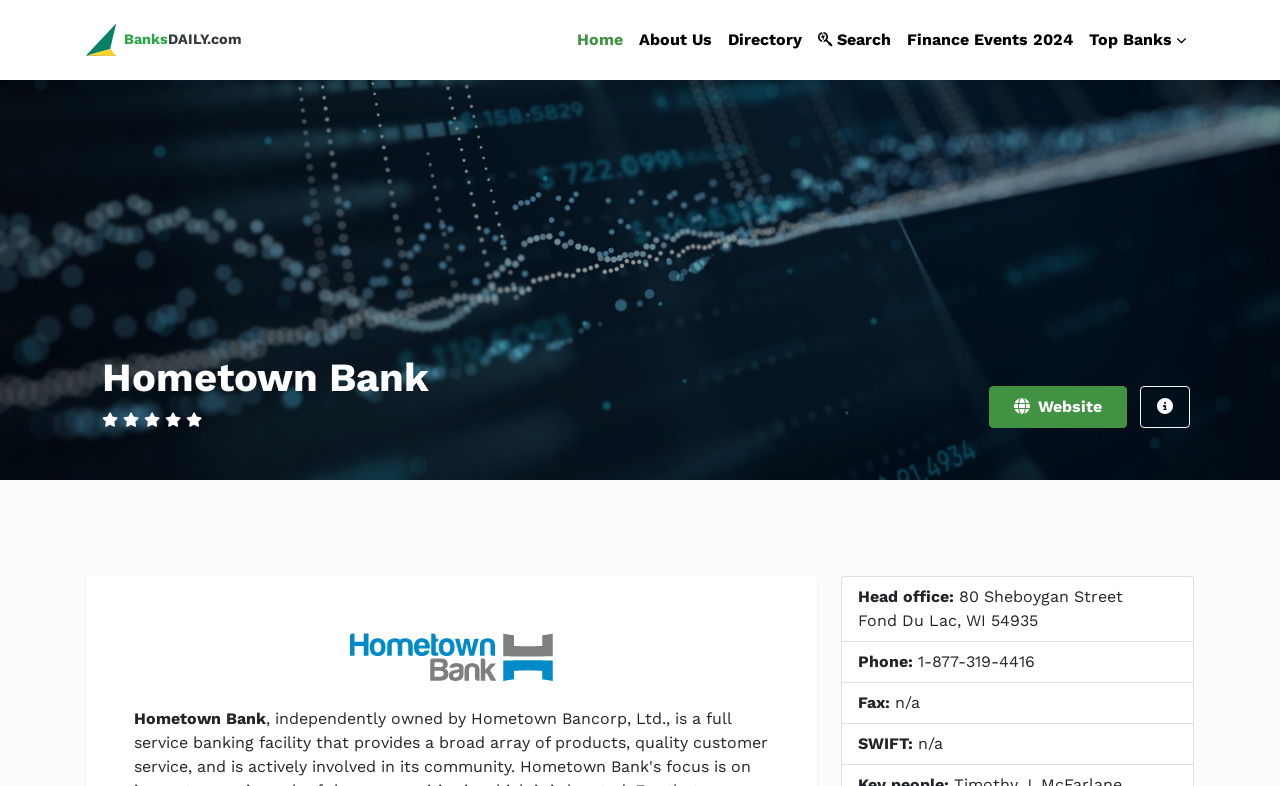Identify and provide the bounding box for the element described by: "Cox Community".

None